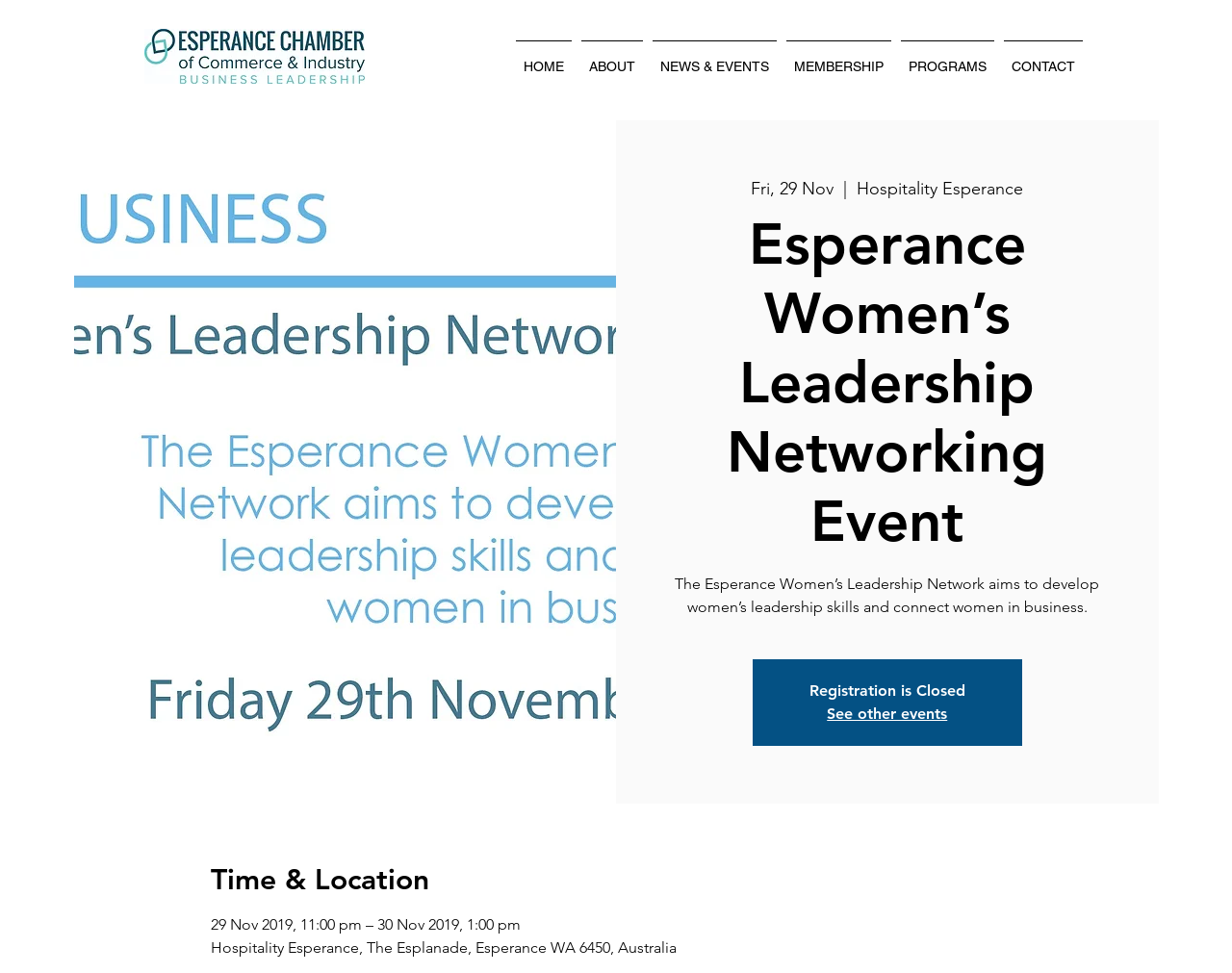Please give a succinct answer to the question in one word or phrase:
What is the purpose of the Esperance Women’s Leadership Network?

To develop women’s leadership skills and connect women in business